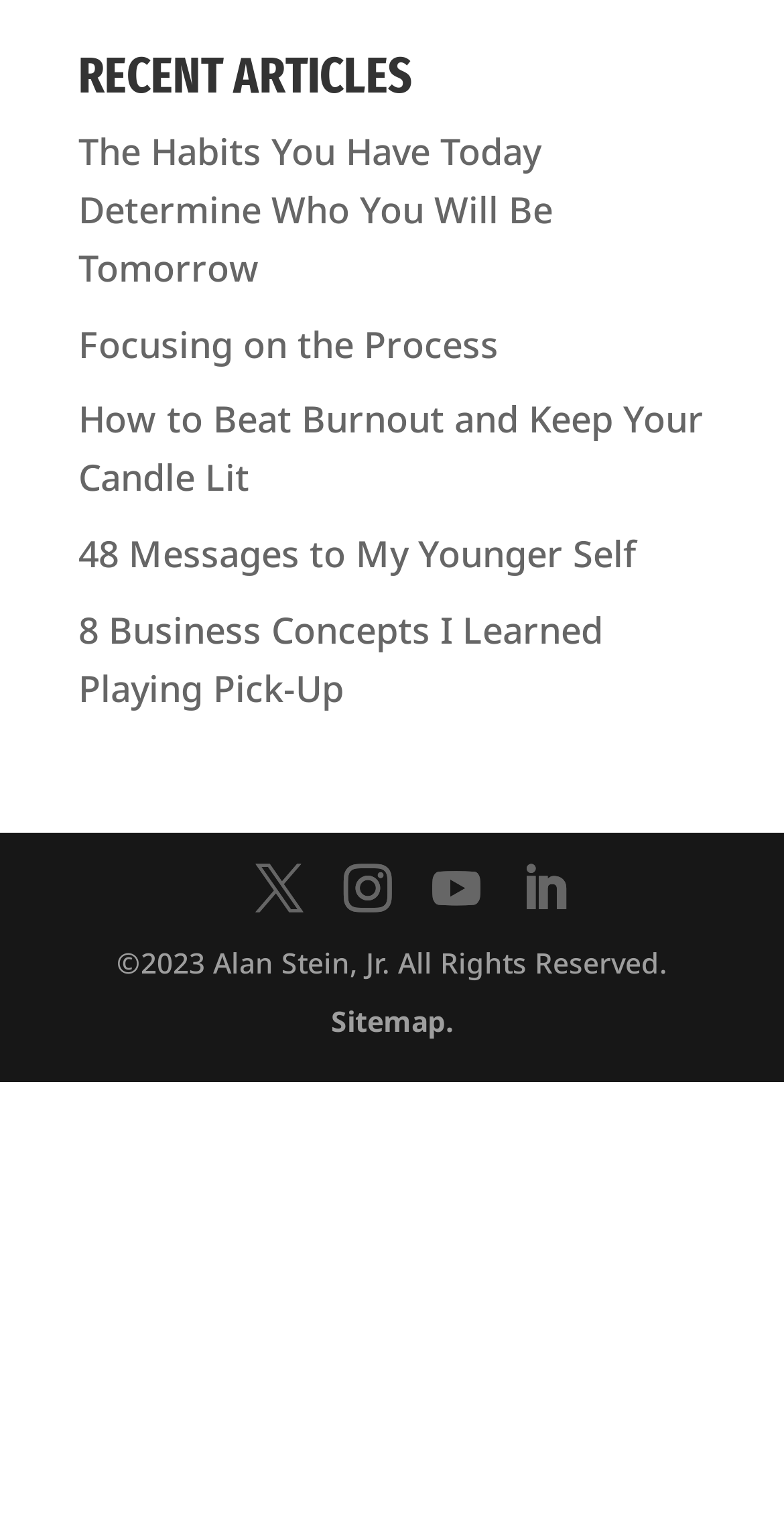Locate the bounding box coordinates of the area to click to fulfill this instruction: "explore focusing on the process". The bounding box should be presented as four float numbers between 0 and 1, in the order [left, top, right, bottom].

[0.1, 0.209, 0.636, 0.241]